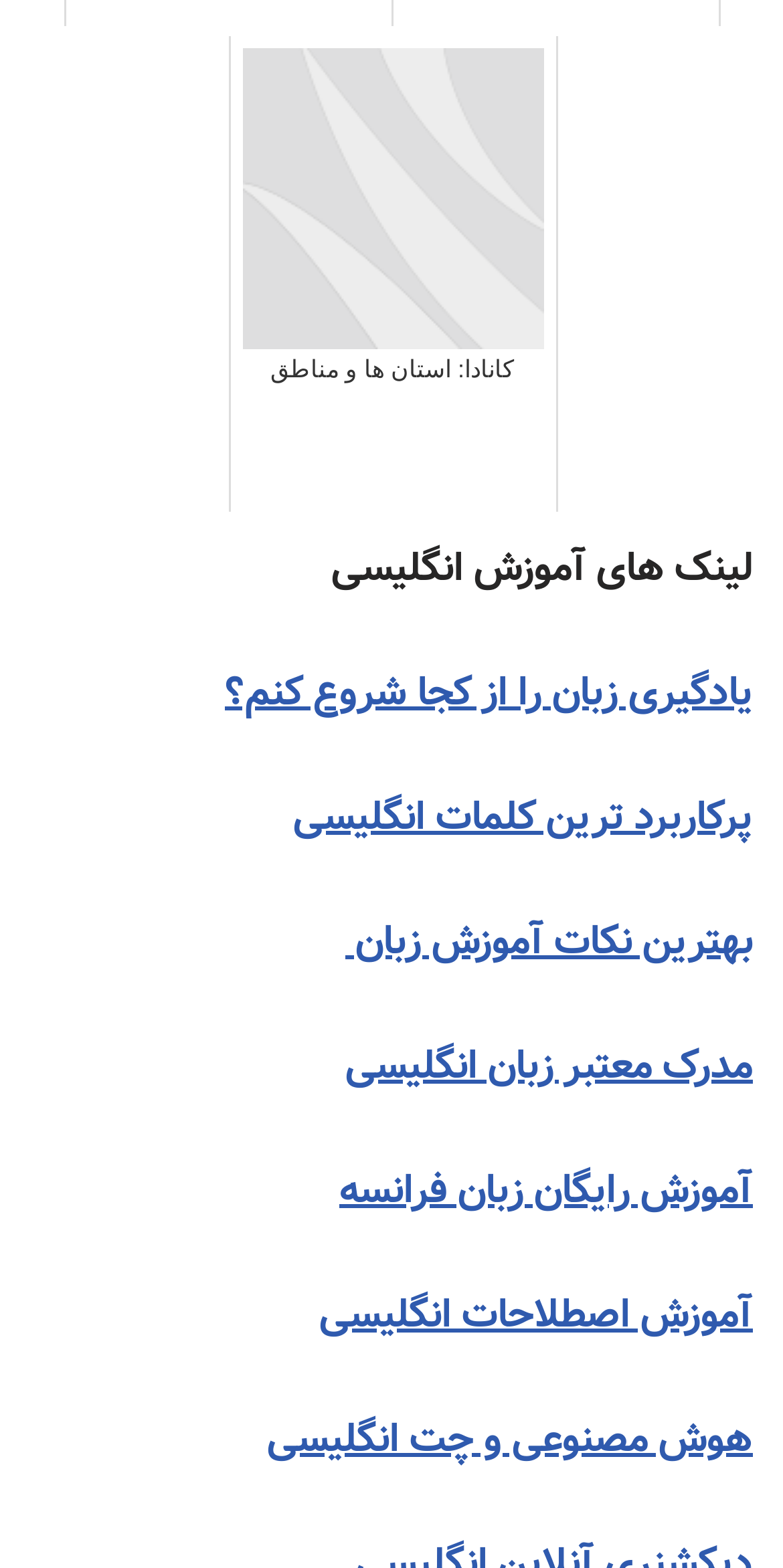Pinpoint the bounding box coordinates for the area that should be clicked to perform the following instruction: "start learning English".

[0.287, 0.423, 0.962, 0.462]